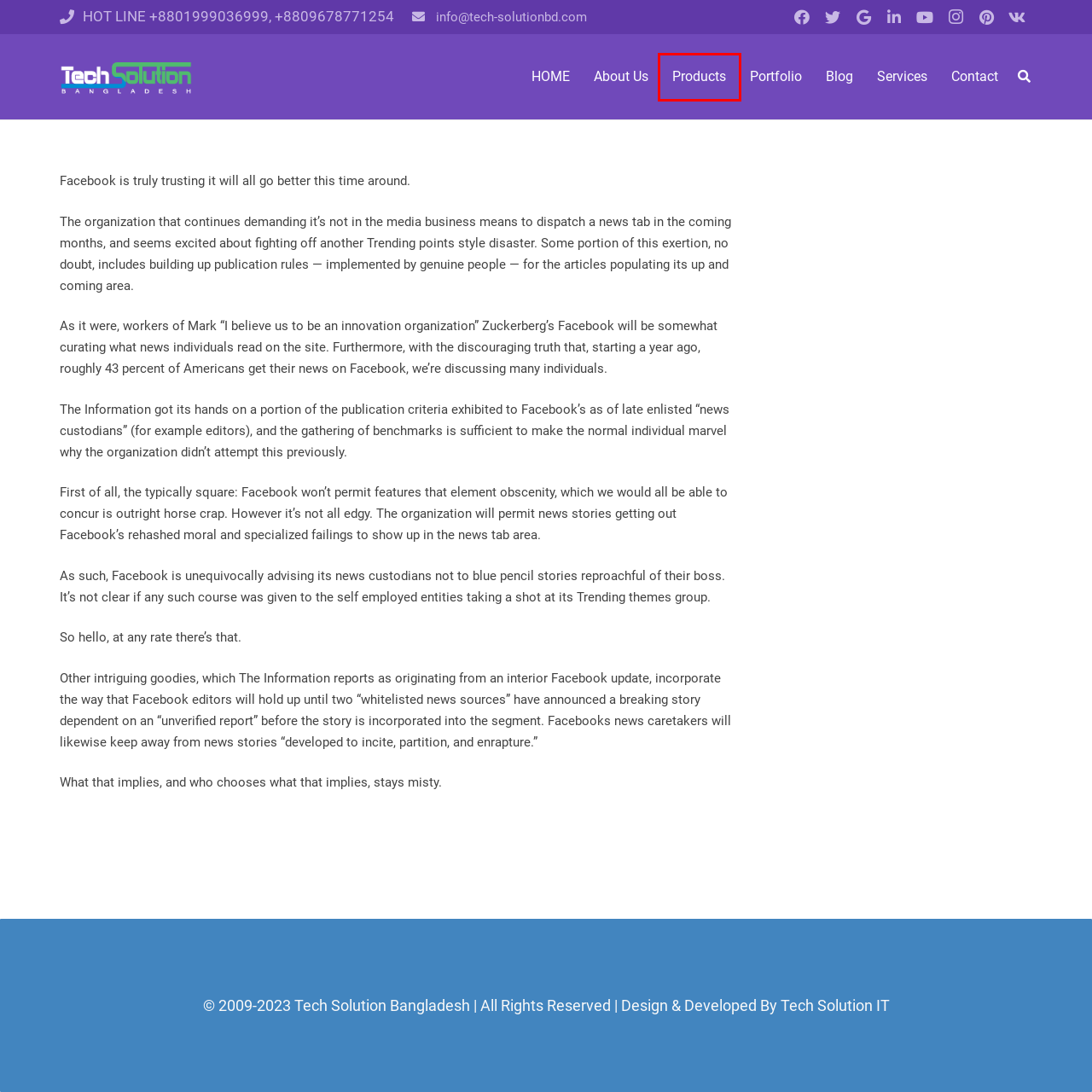You have received a screenshot of a webpage with a red bounding box indicating a UI element. Please determine the most fitting webpage description that matches the new webpage after clicking on the indicated element. The choices are:
A. Contact - Tech Solution (BD) Ltd.
B. 您的浏览器需要更新
C. PORTFOLIO - Tech Solution (BD) Ltd.
D. Blog - Tech Solution (BD) Ltd.
E. Products - Tech Solution (BD) Ltd.
F. Clients - Tech Solution (BD) Ltd.
G. Tech Solution BD LTD. In Dhaka, Bangladesh
H. WE’RE A CREATIVE AGENCY - Tech Solution (BD) Ltd.

E